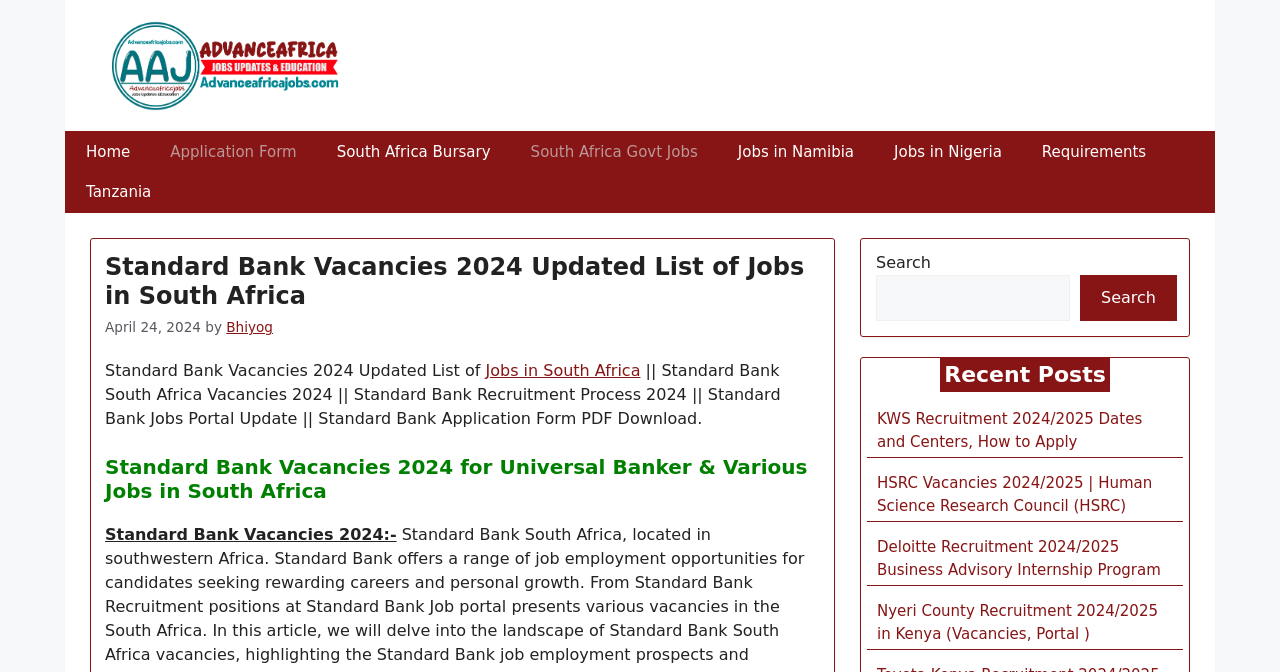What is the purpose of the search box on this webpage?
Provide a well-explained and detailed answer to the question.

I determined the purpose of the search box by looking at its location on the webpage and the surrounding elements. The search box is located in a section labeled 'Recent Posts', and the webpage appears to be listing job opportunities. Therefore, it is likely that the search box is intended for users to search for specific job openings.